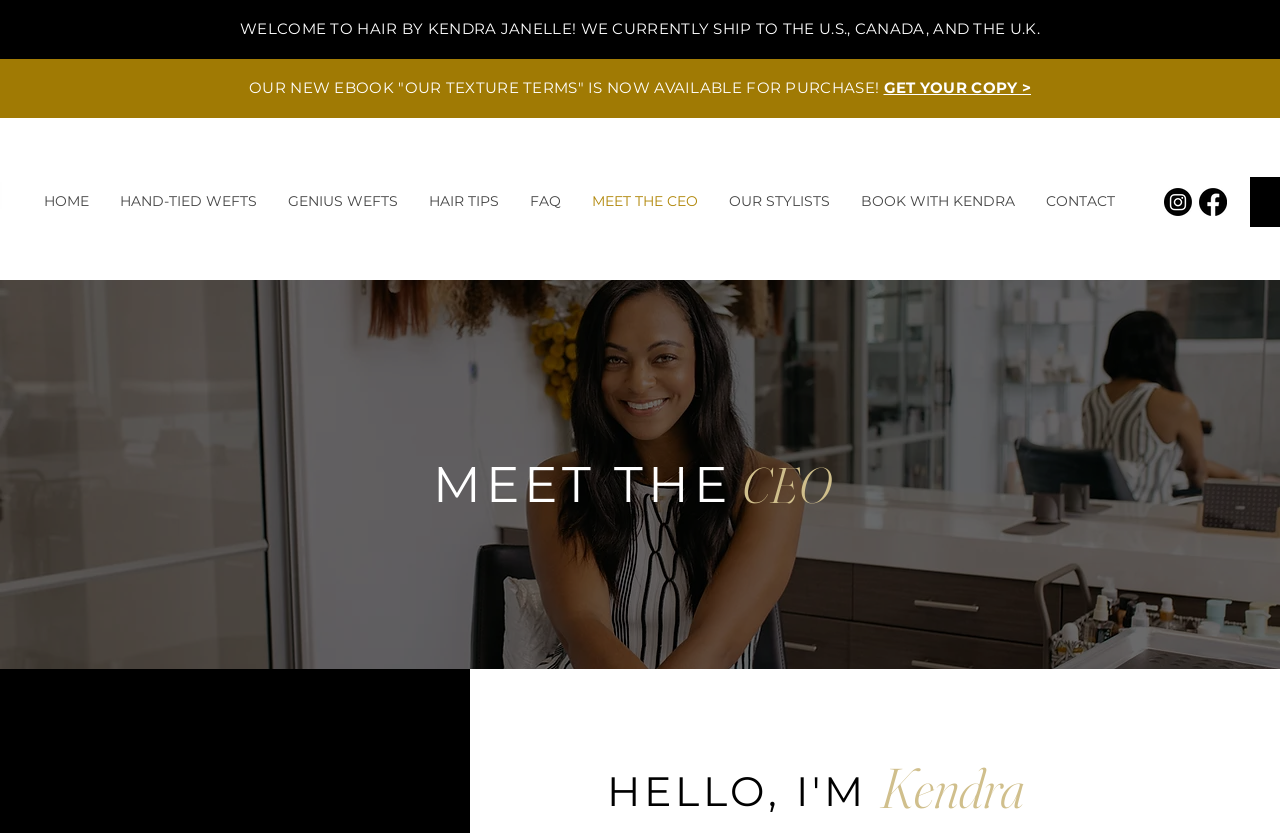Using the element description: "GET YOUR COPY >", determine the bounding box coordinates for the specified UI element. The coordinates should be four float numbers between 0 and 1, [left, top, right, bottom].

[0.69, 0.094, 0.805, 0.116]